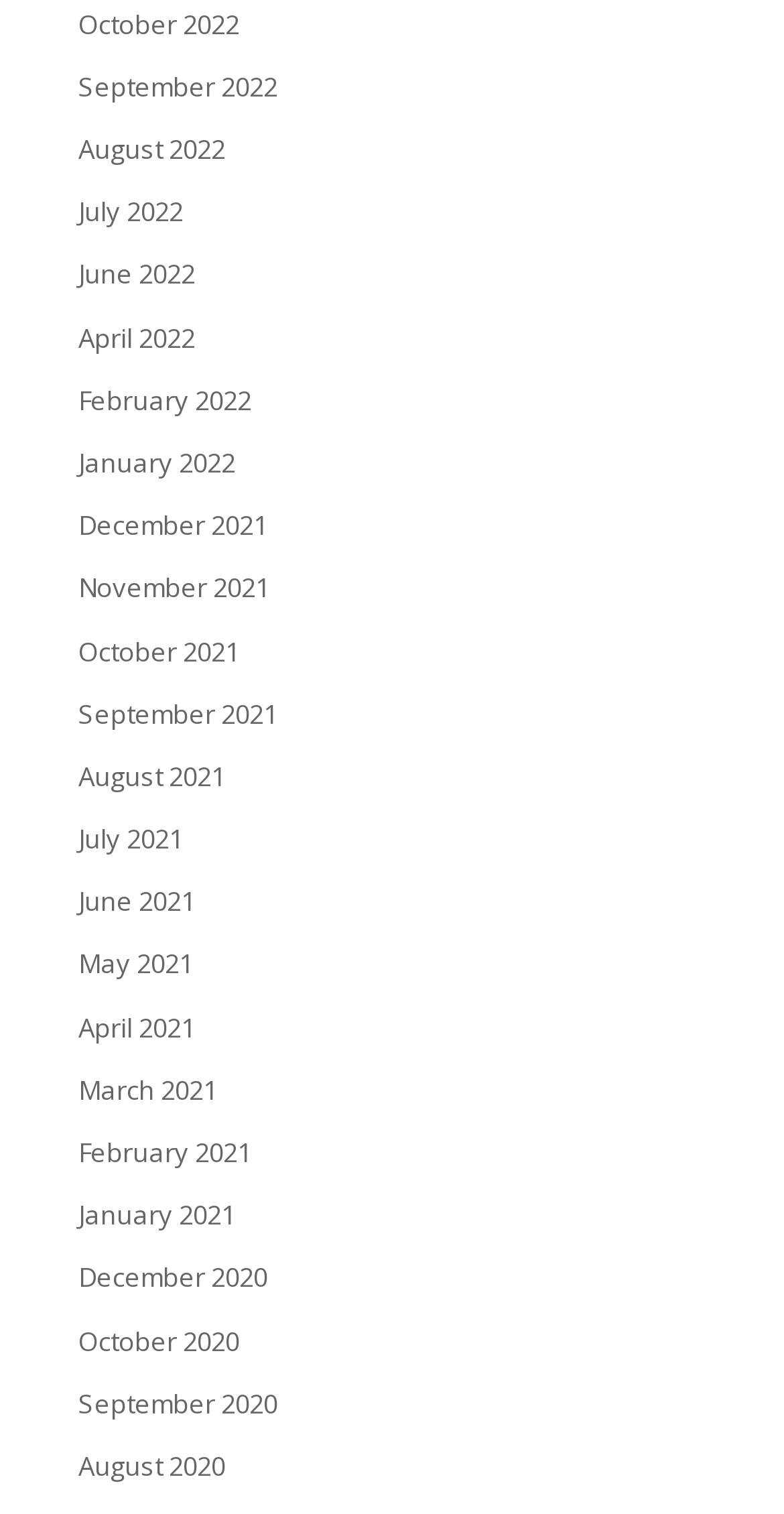What is the earliest month listed?
Answer the question based on the image using a single word or a brief phrase.

October 2020